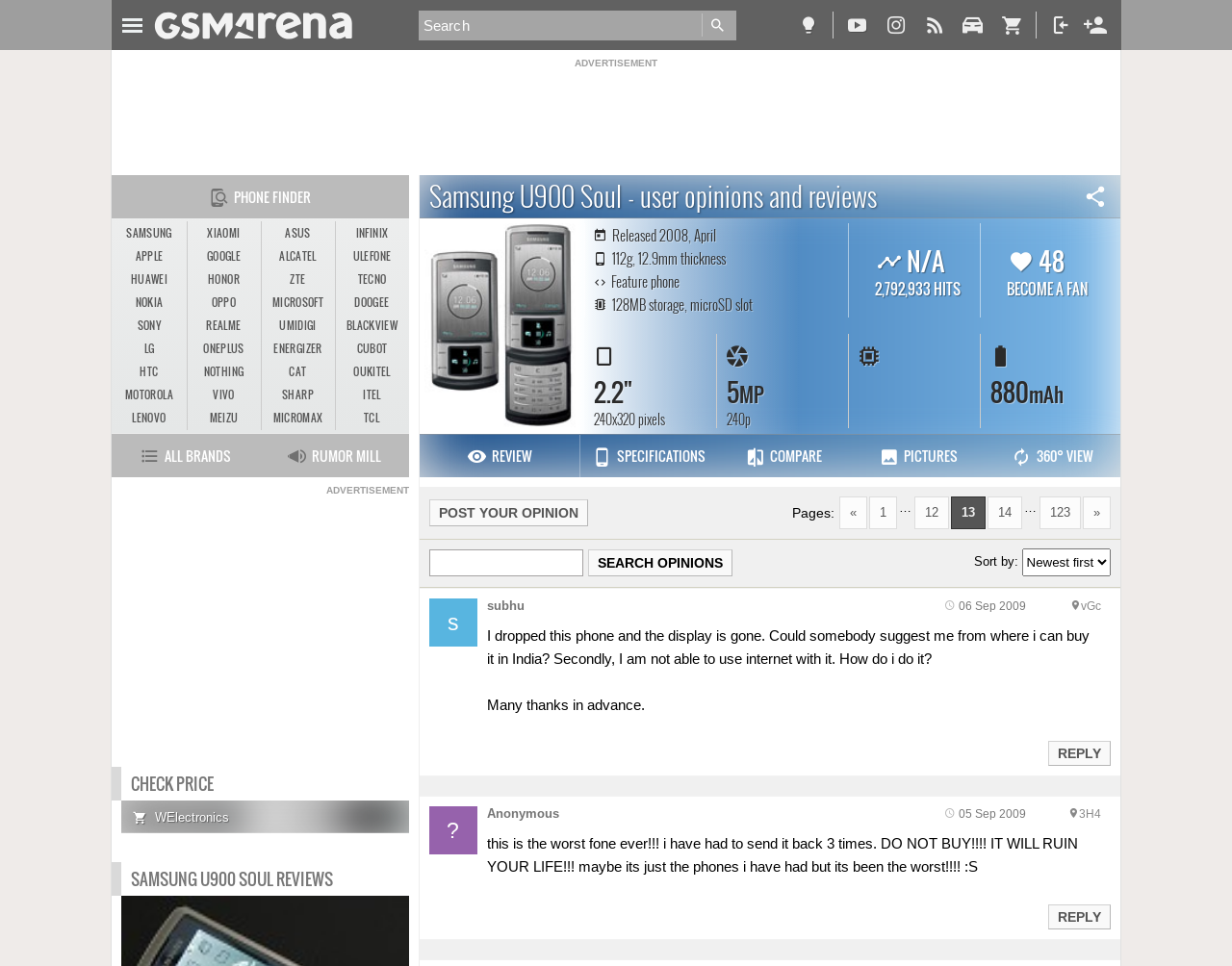Determine the bounding box coordinates for the element that should be clicked to follow this instruction: "Search for opinions". The coordinates should be given as four float numbers between 0 and 1, in the format [left, top, right, bottom].

[0.339, 0.011, 0.597, 0.042]